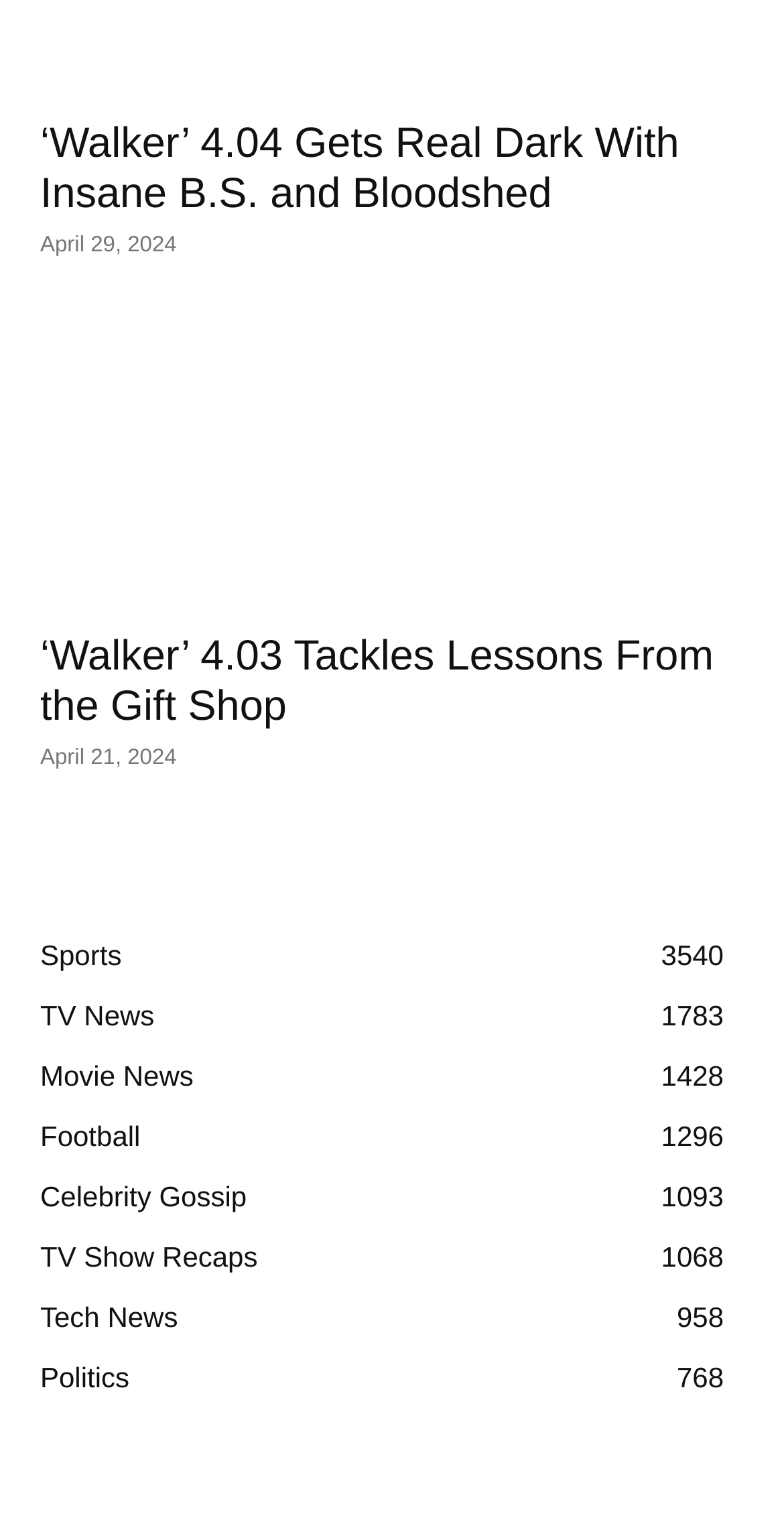Determine the bounding box coordinates of the region I should click to achieve the following instruction: "view privacy policy". Ensure the bounding box coordinates are four float numbers between 0 and 1, i.e., [left, top, right, bottom].

None